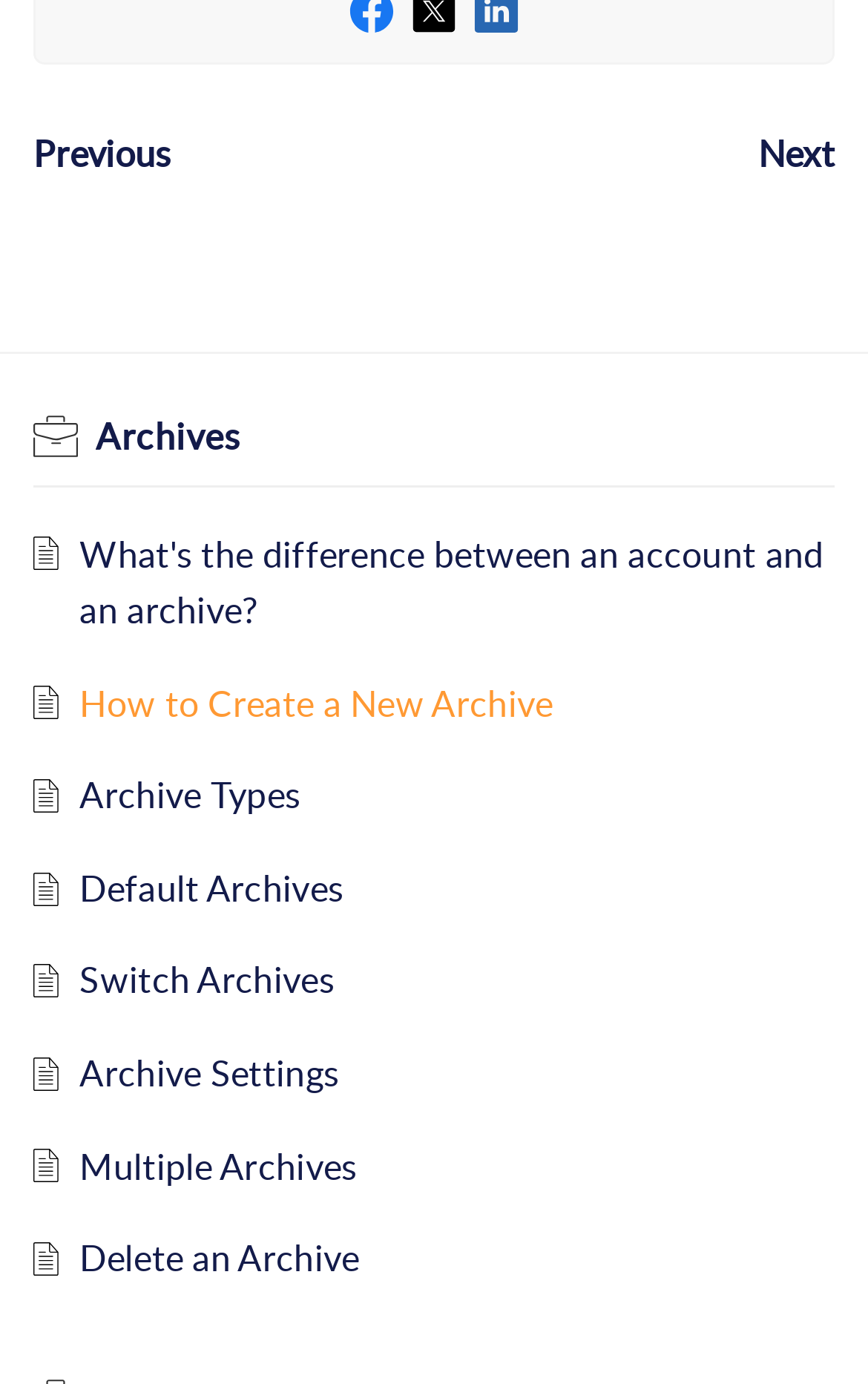Please provide a comprehensive response to the question below by analyzing the image: 
How many links are there under 'Archives'?

I counted the number of links under the 'Archives' heading, starting from 'What's the difference between an account and an archive?' to 'Delete an Archive', and found 9 links in total.